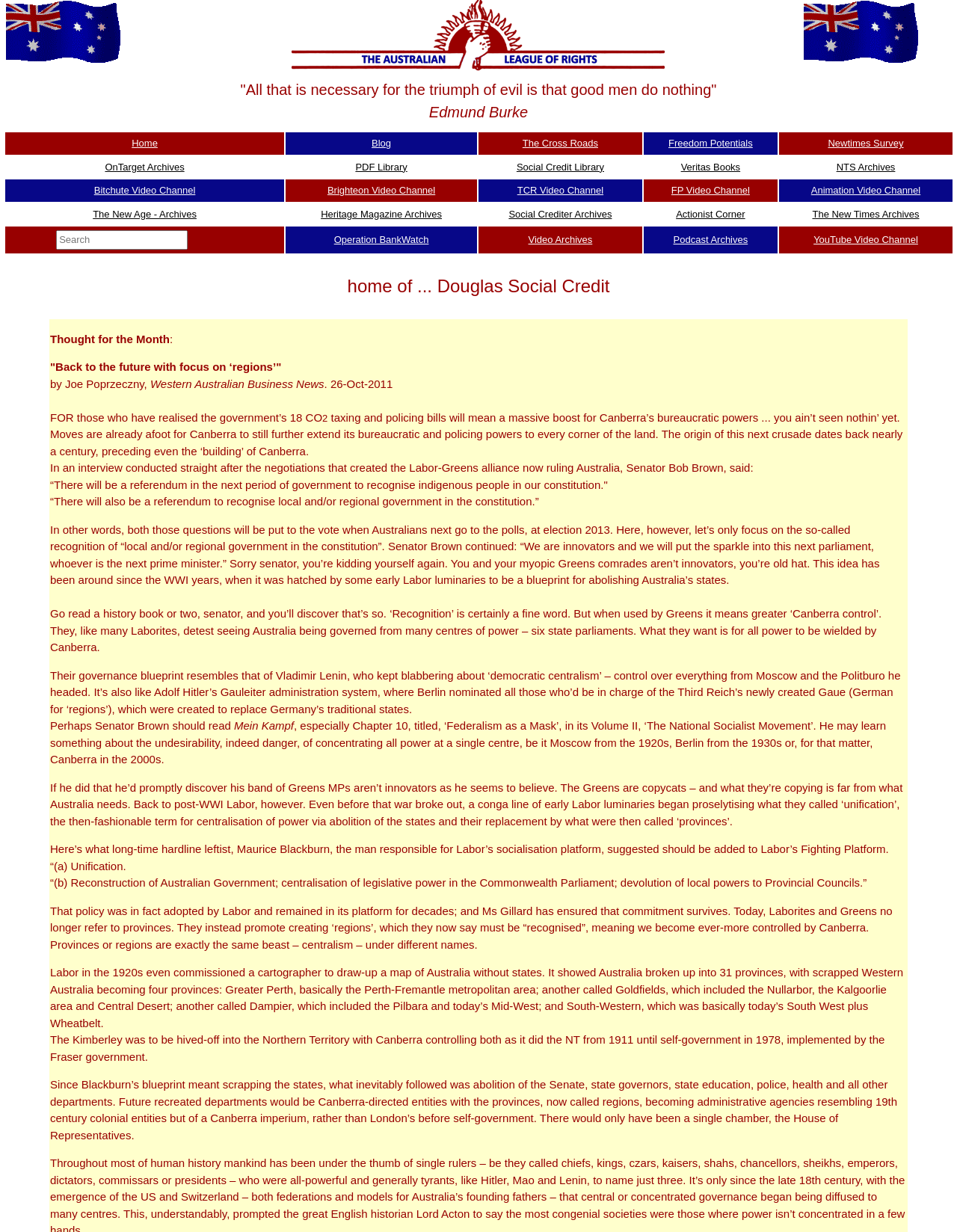Provide the bounding box coordinates of the section that needs to be clicked to accomplish the following instruction: "Visit The Cross Roads."

[0.546, 0.112, 0.625, 0.121]